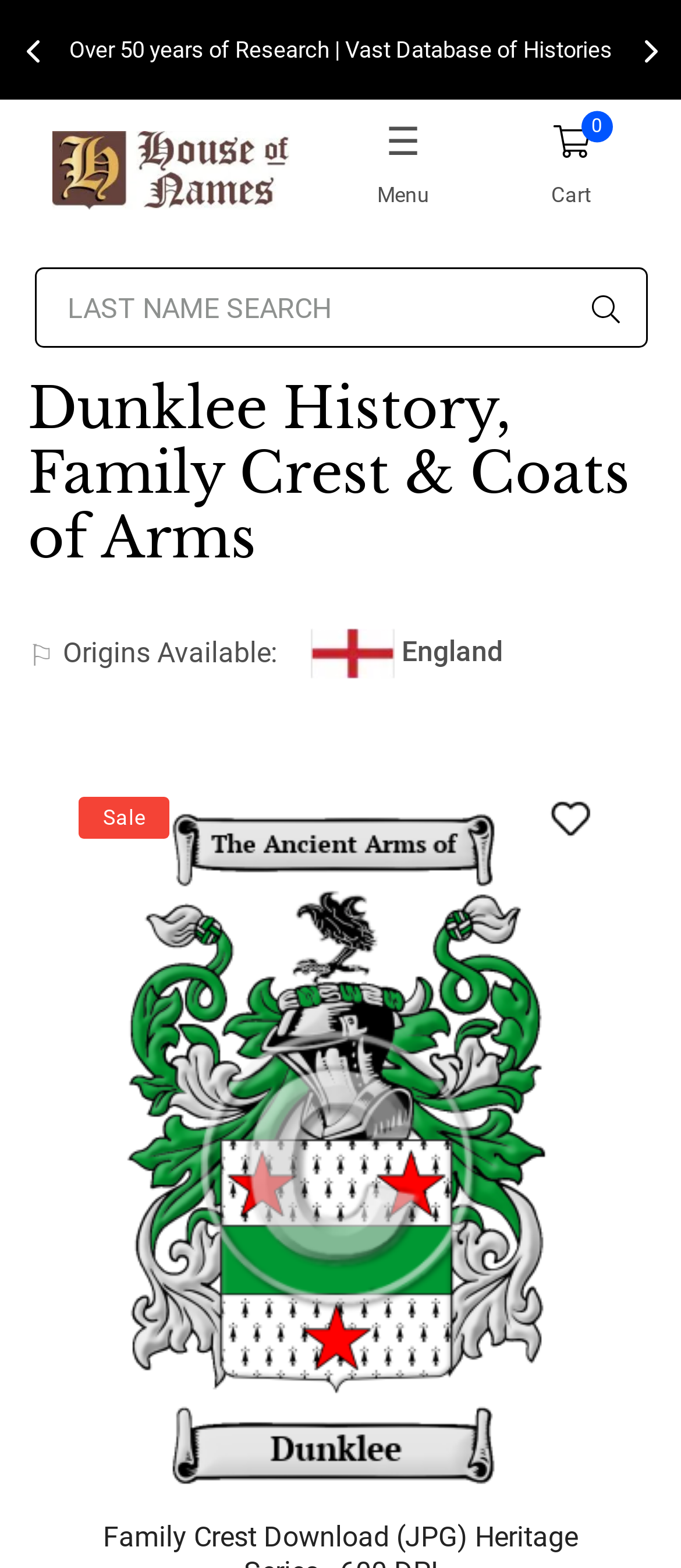What is the name of the family crest?
Look at the image and respond with a one-word or short-phrase answer.

Dunklee Family Crest